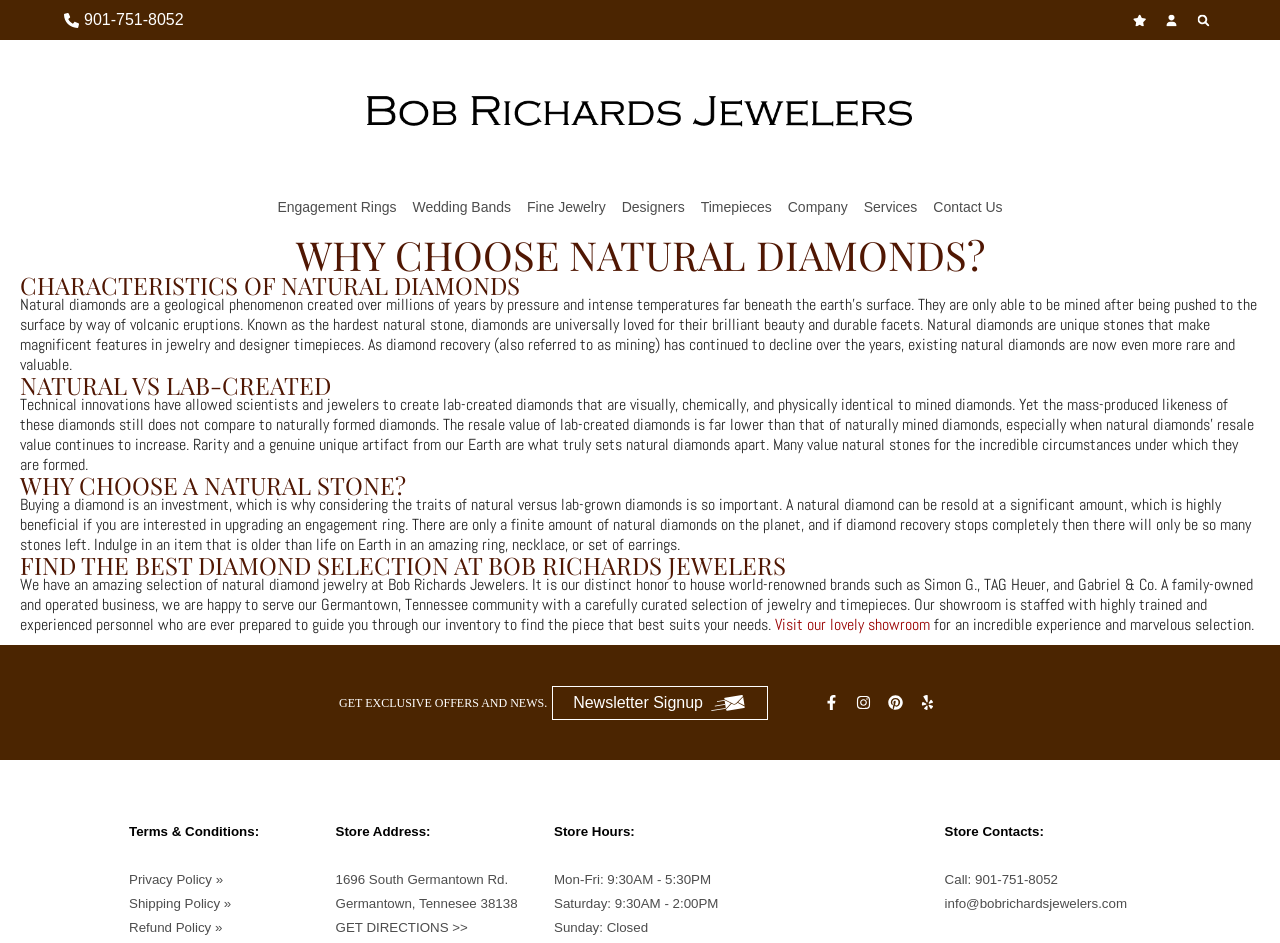Use the details in the image to answer the question thoroughly: 
How can you contact the jewelry store?

The webpage provides a phone number '901-751-8052' and an email address 'info@bobrichardsjewelers.com' to contact the jewelry store.